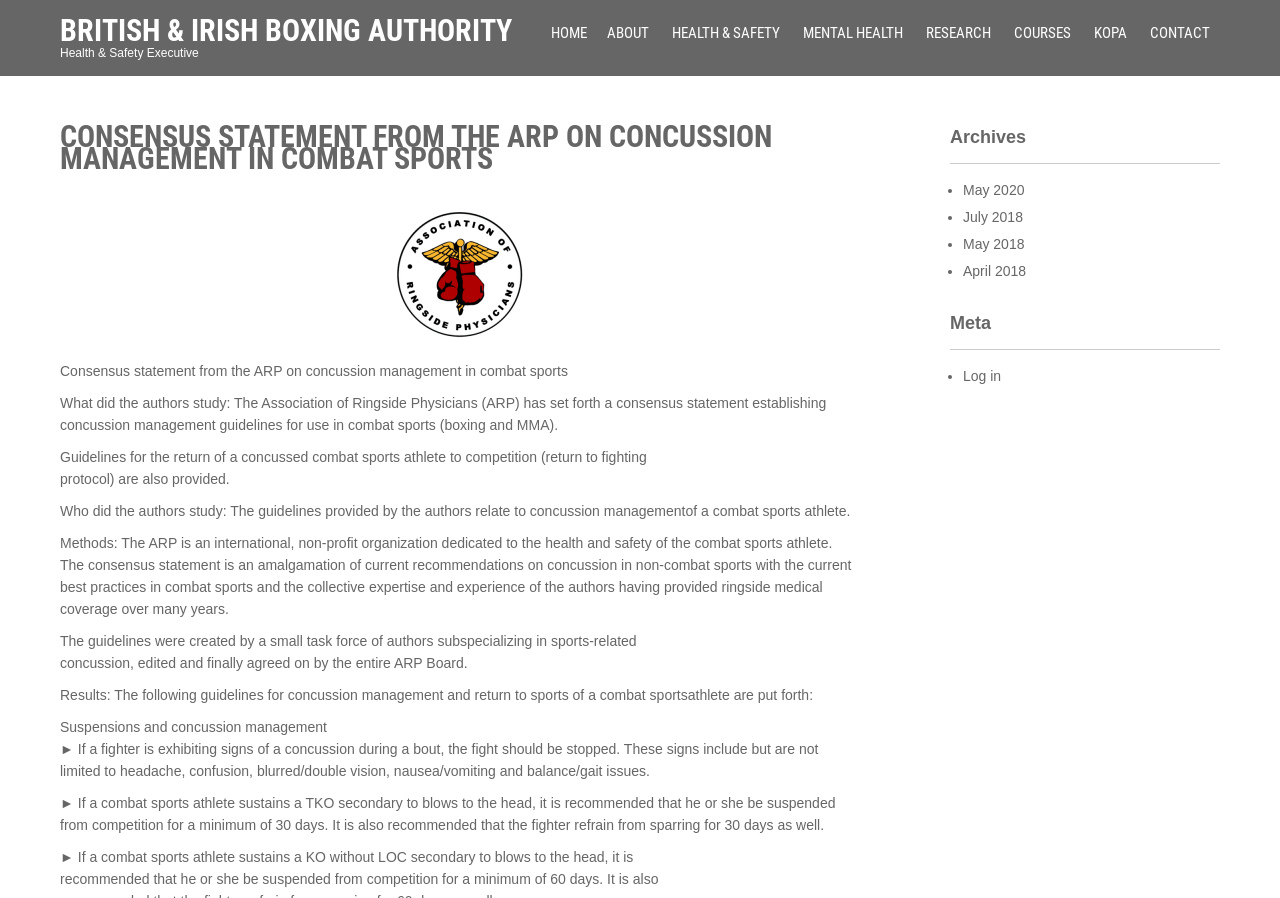Determine which piece of text is the heading of the webpage and provide it.

BRITISH & IRISH BOXING AUTHORITY